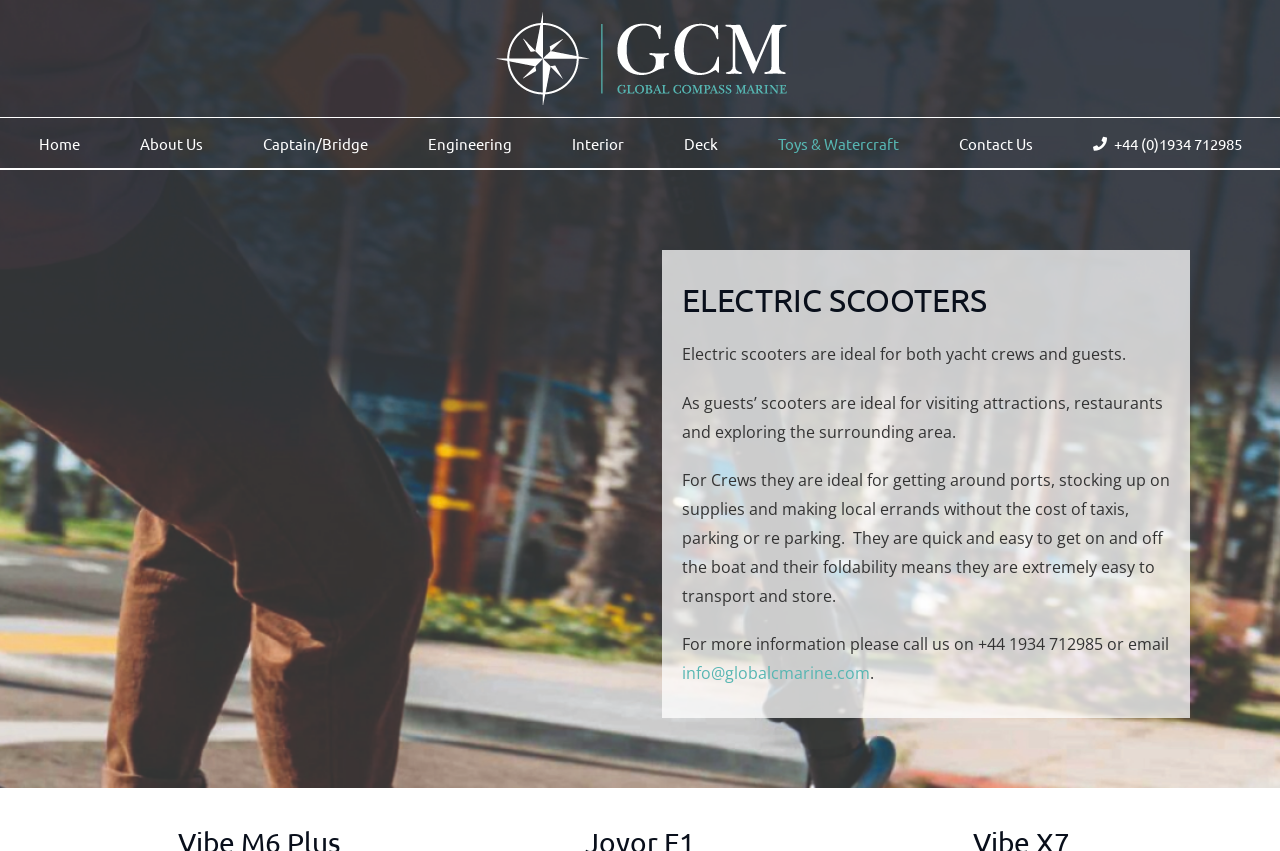Articulate a complete and detailed caption of the webpage elements.

The webpage is dedicated to Global Compass Marine, a supplier of electric scooters, particularly for superyacht owners and operators worldwide. At the top left corner, there is a logo of Global Compass Marine, which is also a clickable link. 

To the right of the logo, there is a main menu navigation bar with 9 links: Home, About Us, Captain/Bridge, Engineering, Interior, Deck, Toys & Watercraft, and Contact Us, along with a phone number. 

Below the navigation bar, there is a prominent heading "ELECTRIC SCOOTERS" centered on the page. 

Under the heading, there are three paragraphs of text describing the benefits of electric scooters for both yacht crews and guests. The text explains how electric scooters are ideal for visiting attractions, getting around ports, and making local errands. 

At the bottom of the text, there is a call-to-action, encouraging visitors to contact Global Compass Marine for more information via phone or email, with a clickable email link provided.